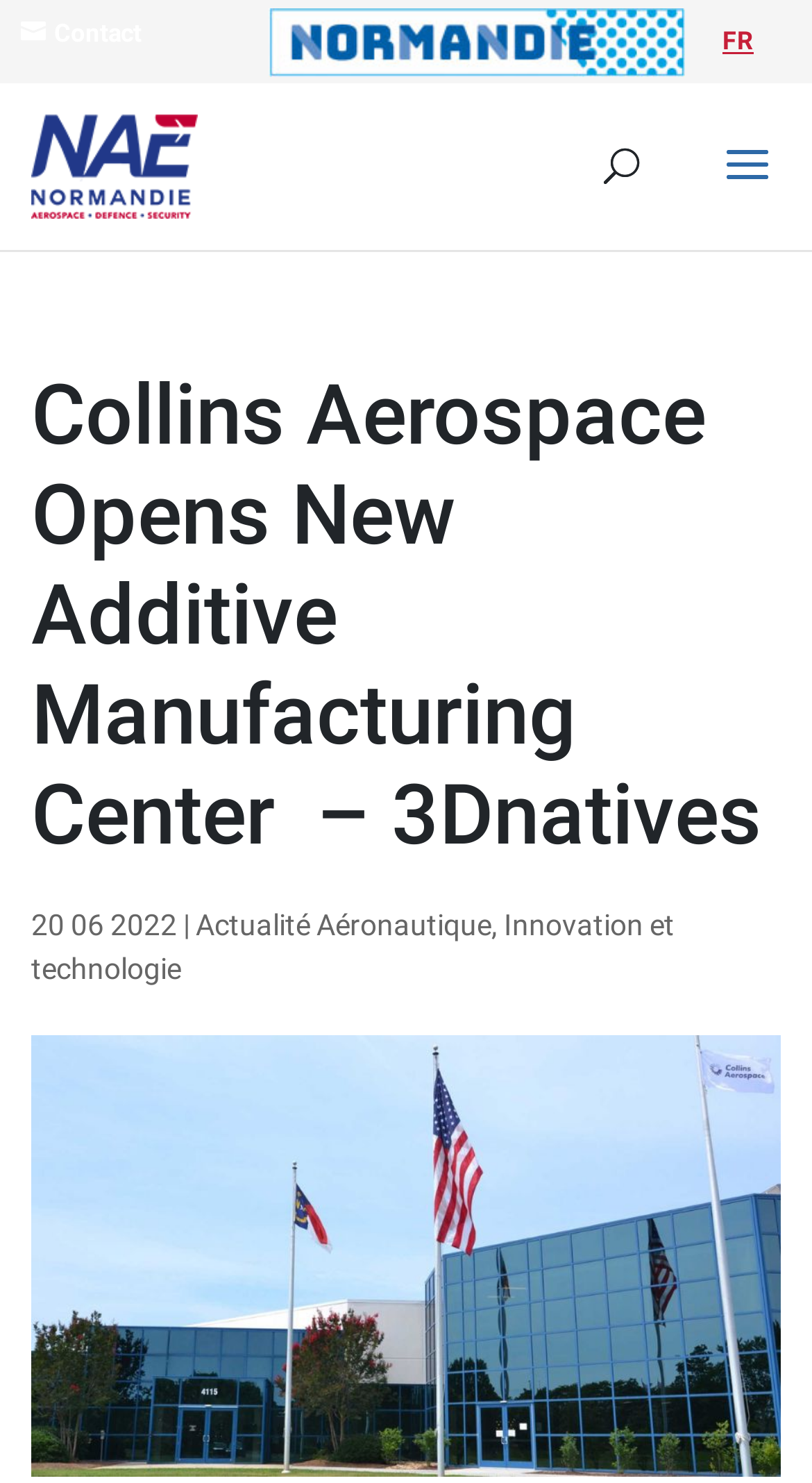What is the logo of the webpage?
Please use the image to provide a one-word or short phrase answer.

NAE